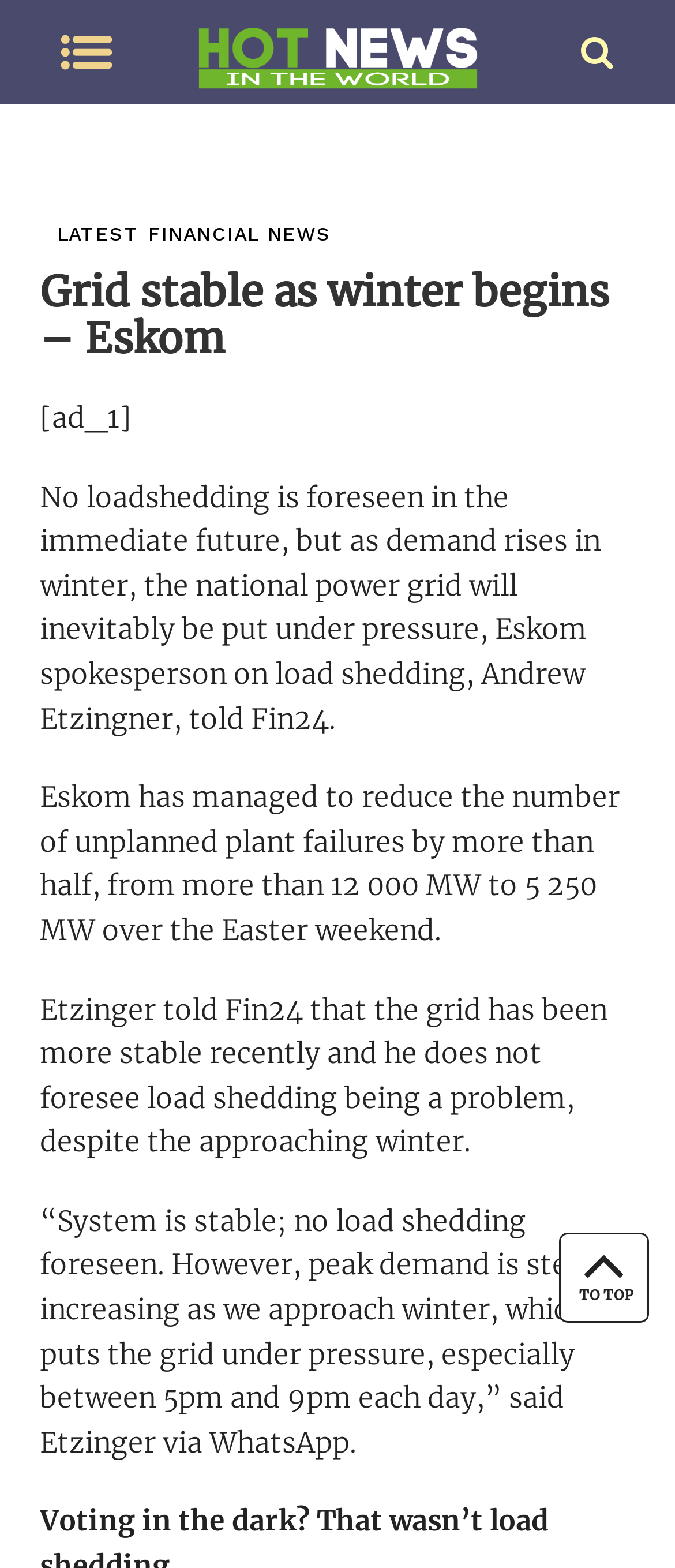From the screenshot, find the bounding box of the UI element matching this description: "parent_node: Hot News in World". Supply the bounding box coordinates in the form [left, top, right, bottom], each a float between 0 and 1.

[0.294, 0.039, 0.706, 0.061]